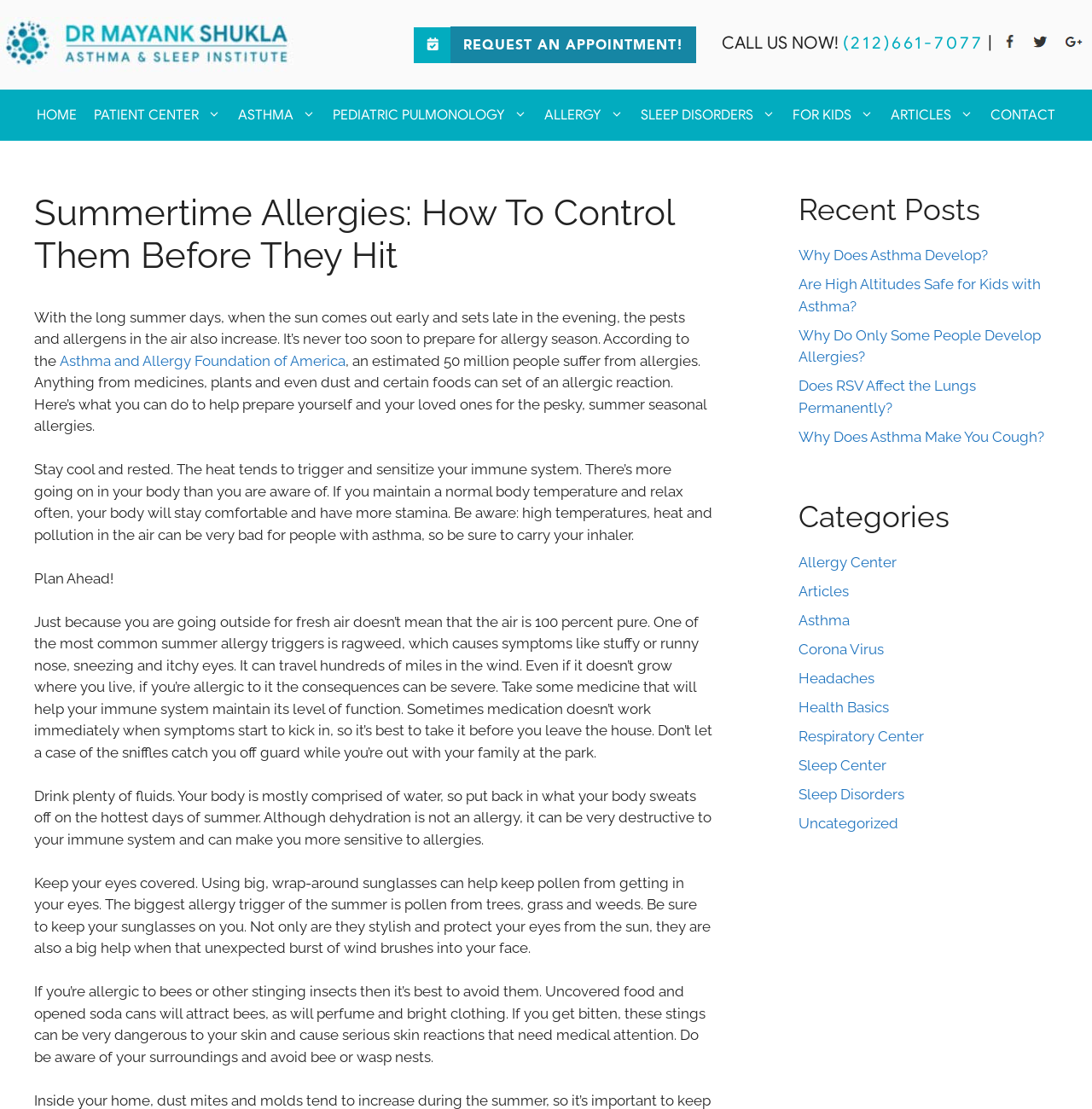What is the name of the doctor on this website?
Refer to the image and provide a one-word or short phrase answer.

Dr. Mayank Shukla